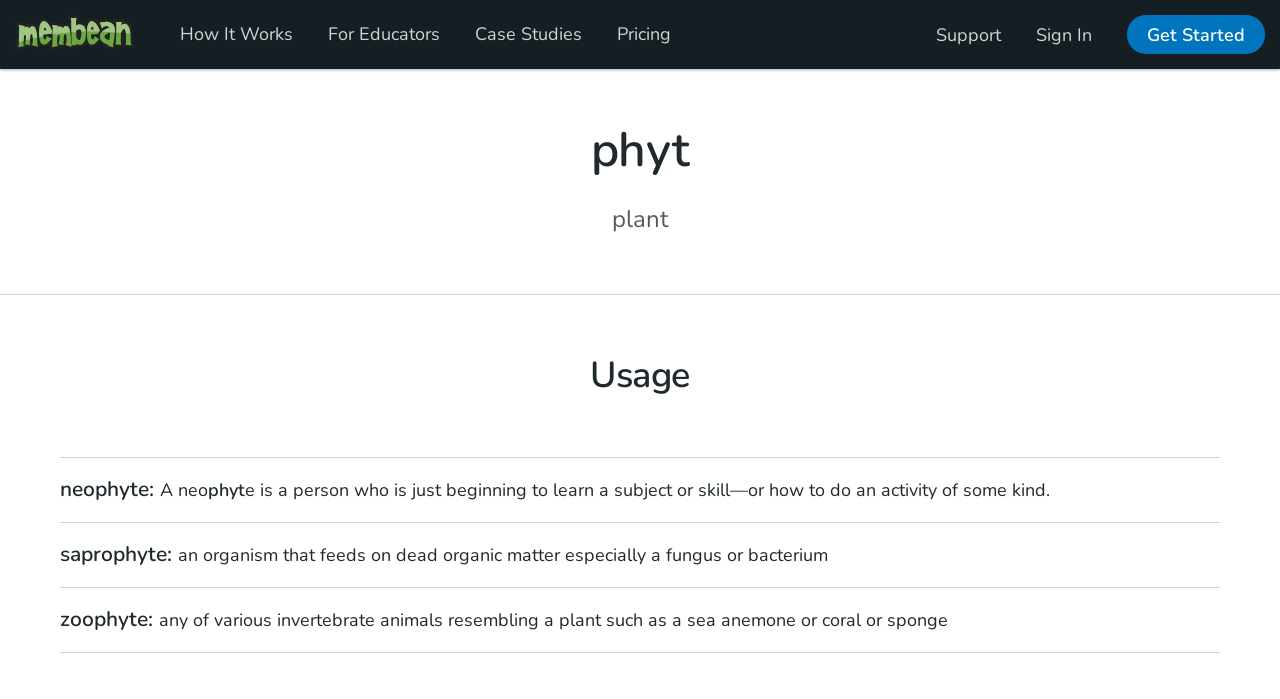What is a saprophyte? Analyze the screenshot and reply with just one word or a short phrase.

an organism that feeds on dead organic matter